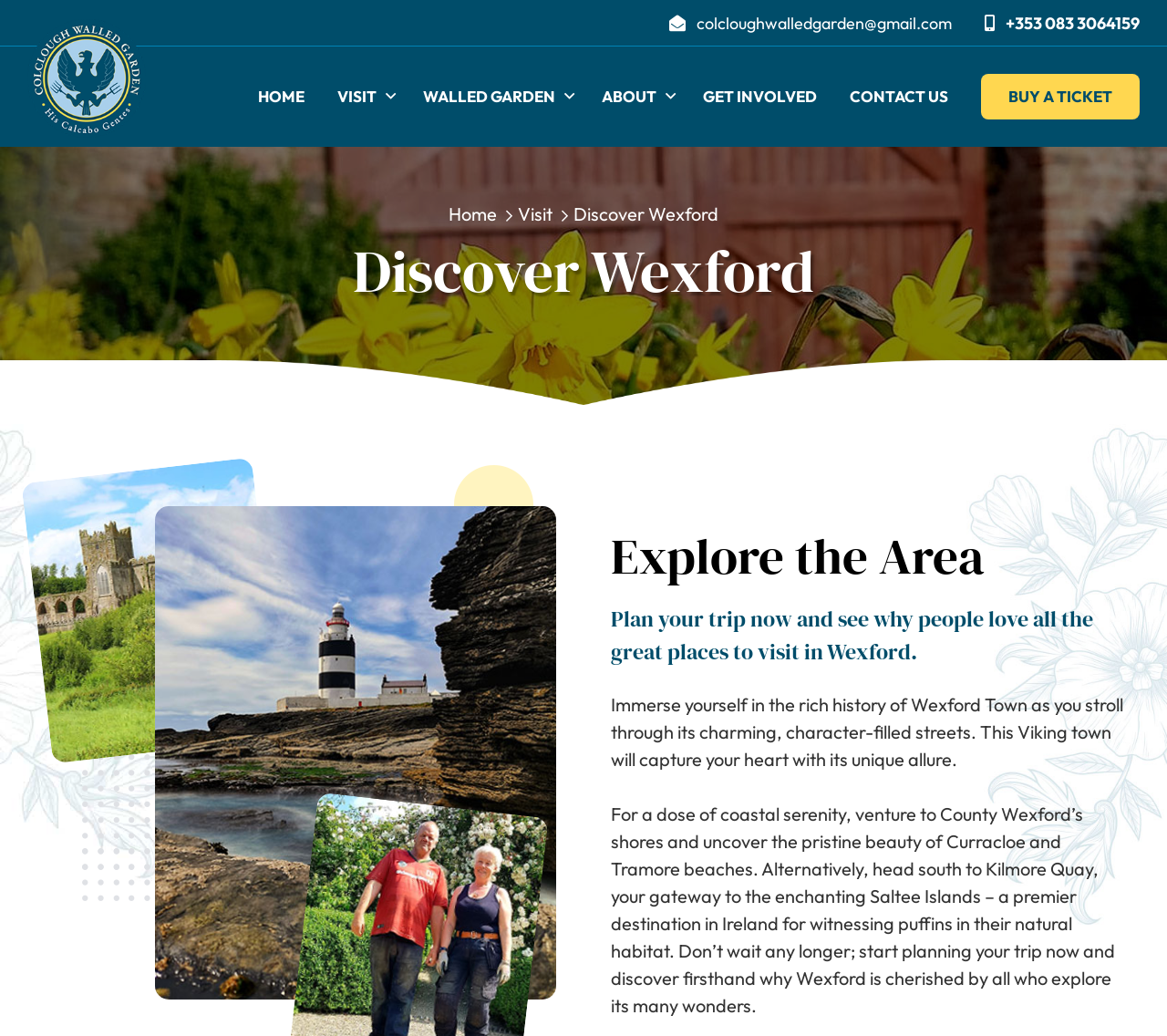With reference to the image, please provide a detailed answer to the following question: What is the phone number to contact?

I found the answer by looking at the link with the phone number '+353 083 3064159'.